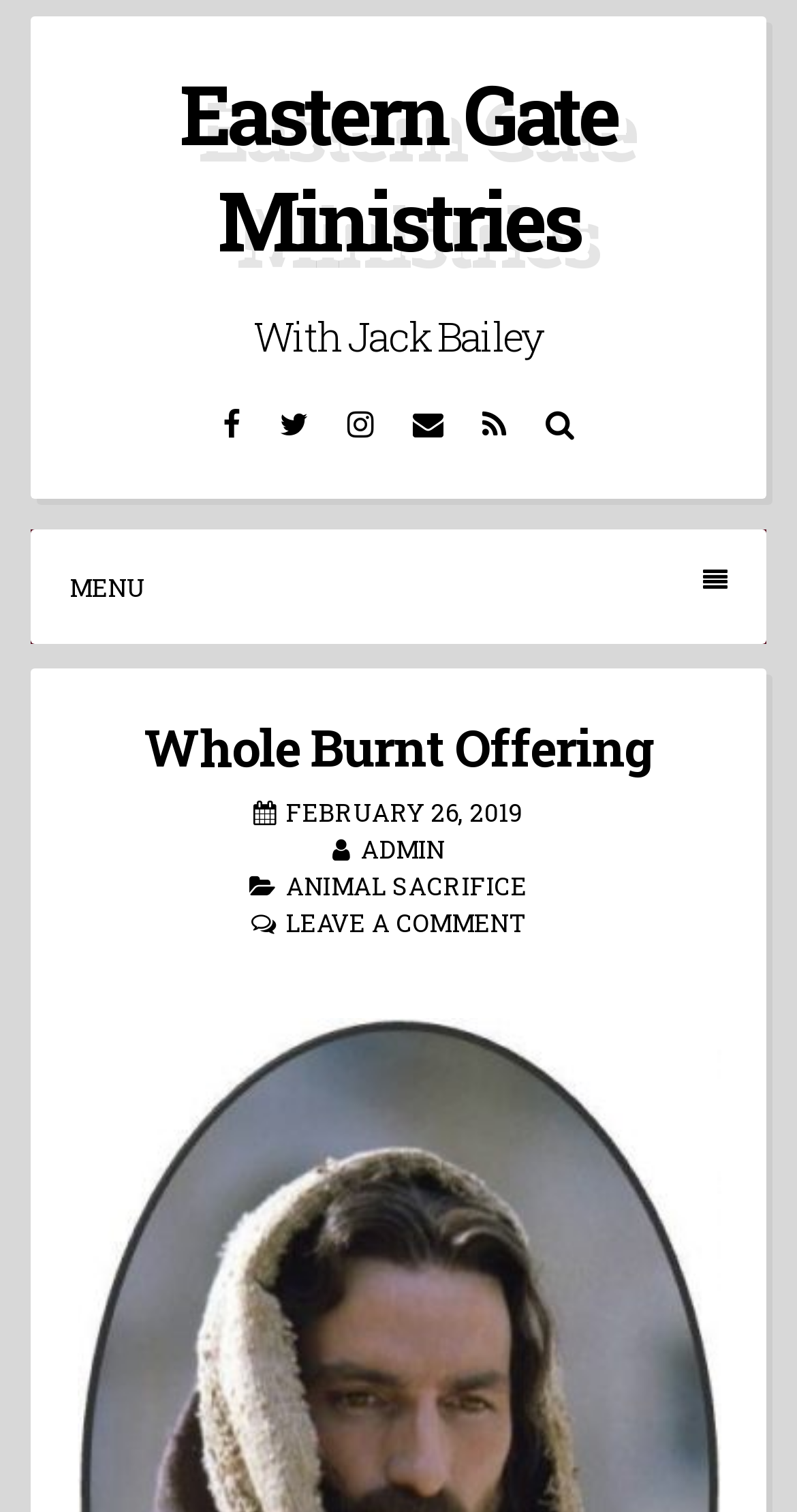Based on the description "​", find the bounding box of the specified UI element.

None